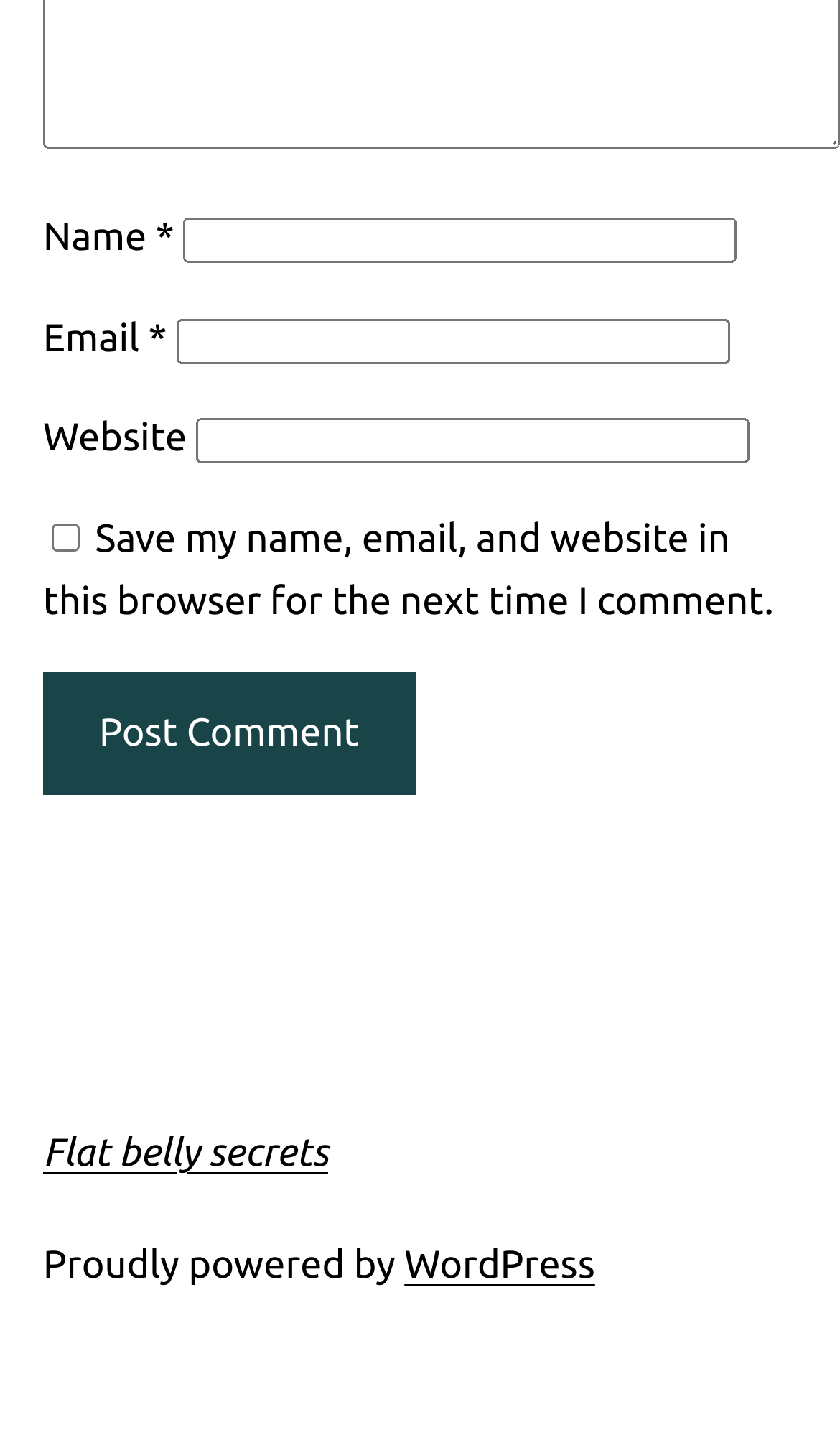Provide a brief response in the form of a single word or phrase:
What is the function of the checkbox?

Save comment info